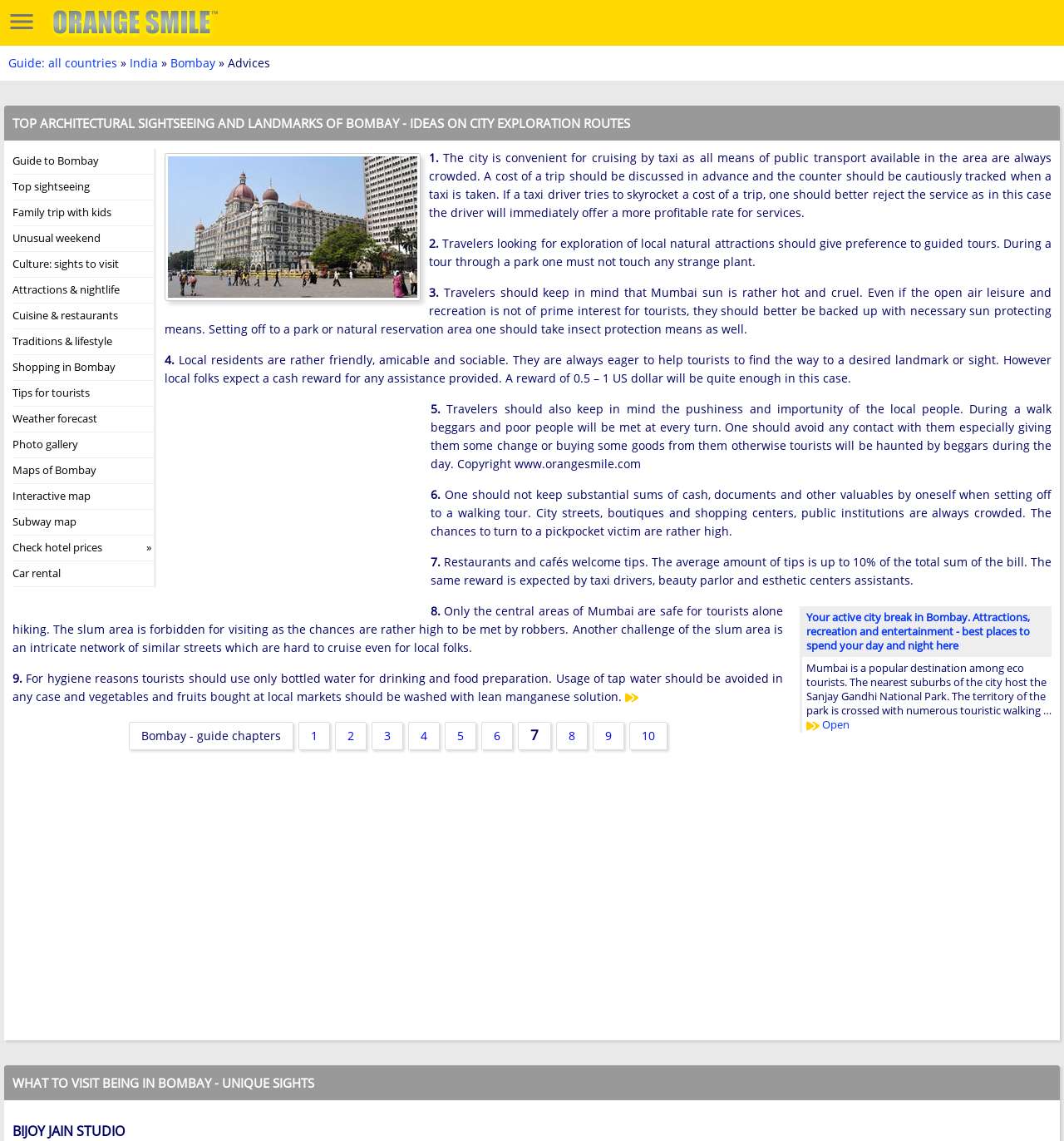What is the name of the national park mentioned in the webpage?
Examine the webpage screenshot and provide an in-depth answer to the question.

The webpage mentions that the nearest suburbs of Bombay host the Sanjay Gandhi National Park, a popular destination among eco-tourists.